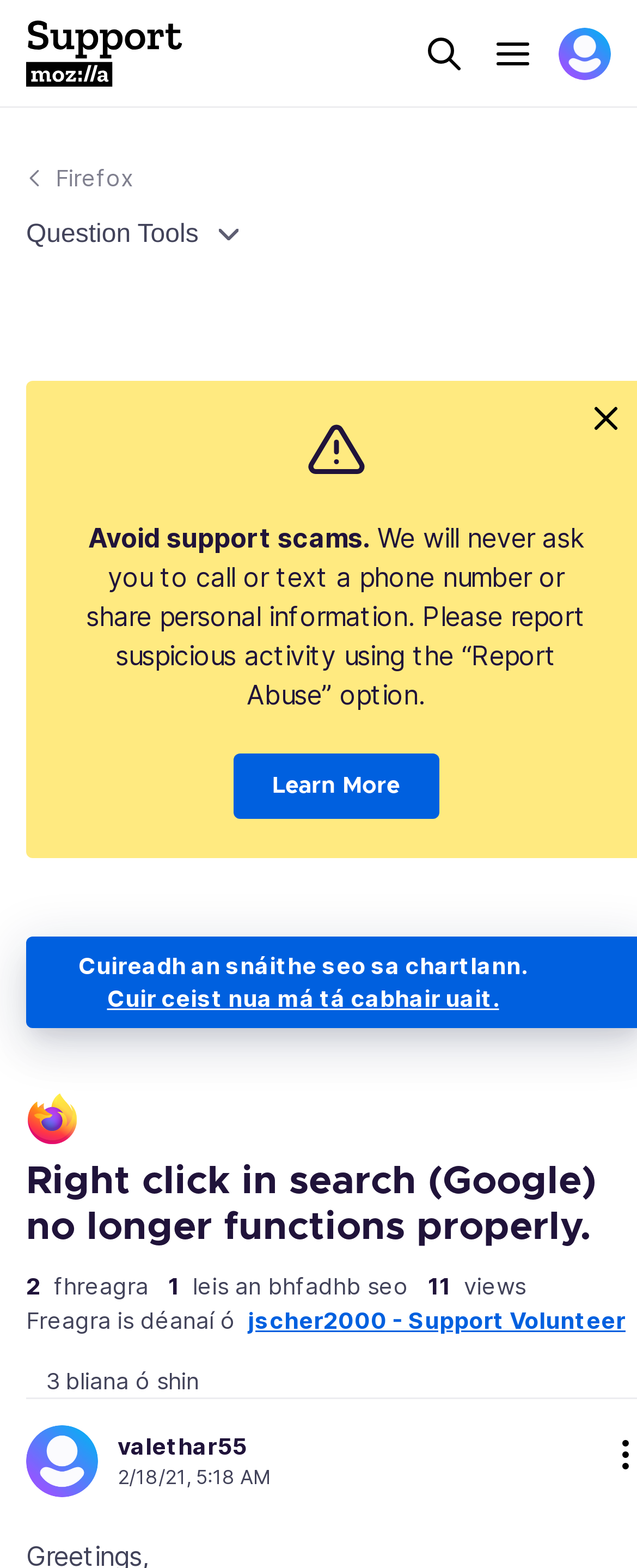Explain the webpage in detail.

The webpage appears to be a forum discussion page on Mozilla Support. At the top left, there is a Mozilla Support logo, an image that takes up about a quarter of the screen width. Next to it, there are three buttons: "Search", "Menu", and a profile navigation button with an avatar image. 

Below the top navigation bar, there is a link to "Firefox" and a complementary section that takes up most of the screen width. Within this section, there is a button labeled "Question Tools" and an image. Below the image, there are two blocks of static text, one warning about support scams and another providing more information. There is also a "Learn More" link and a button with an image.

On the right side of the page, there is a section with a Firefox logo, some static text, and a few links. The static text includes the number of replies, views, and the date of the last reply. There are also links to user profiles, including "jscher2000 - Support Volunteer" and "valethar55", each with an accompanying image.

The main content of the page appears to be a discussion thread, with the original question and subsequent replies. The replies are organized in a hierarchical structure, with each reply indented below the original question. Each reply includes the user's profile link, the date and time of the reply, and the reply text itself.